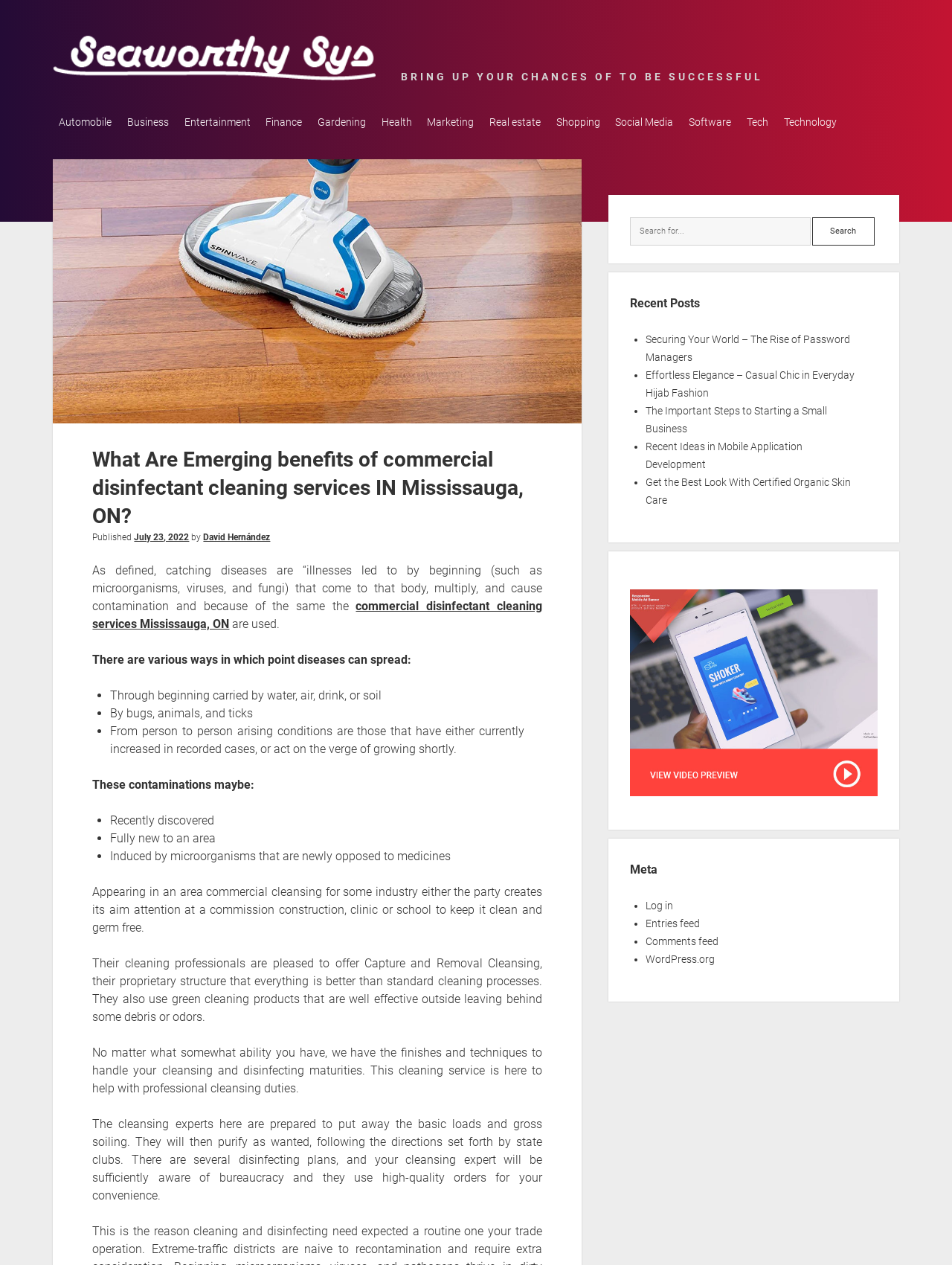Find the bounding box coordinates of the clickable element required to execute the following instruction: "Search for something". Provide the coordinates as four float numbers between 0 and 1, i.e., [left, top, right, bottom].

[0.662, 0.184, 0.922, 0.206]